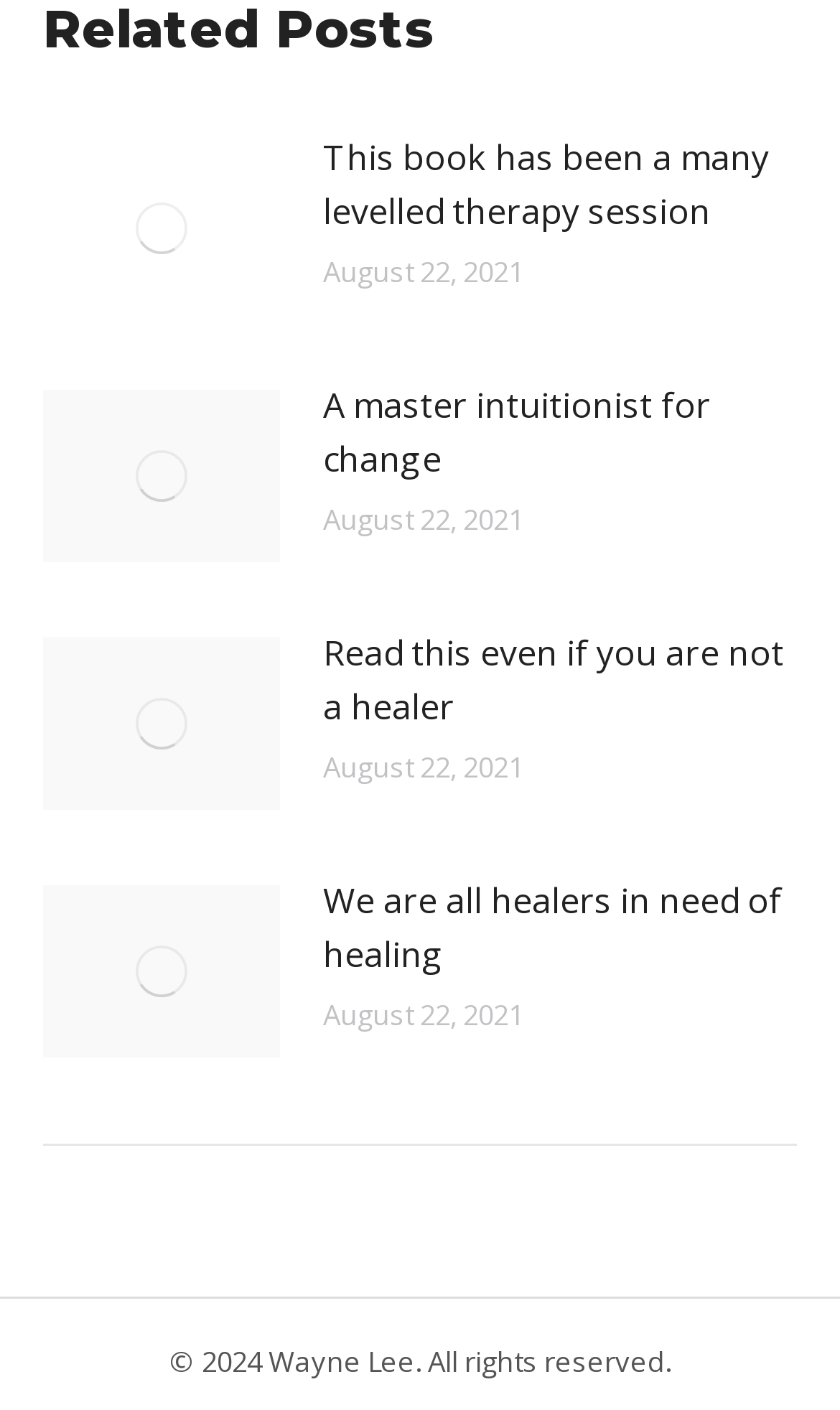What is the date of the first post?
Could you answer the question in a detailed manner, providing as much information as possible?

I found the date by looking at the time element inside the first article element, which contains a StaticText element with the text 'August 22, 2021'.